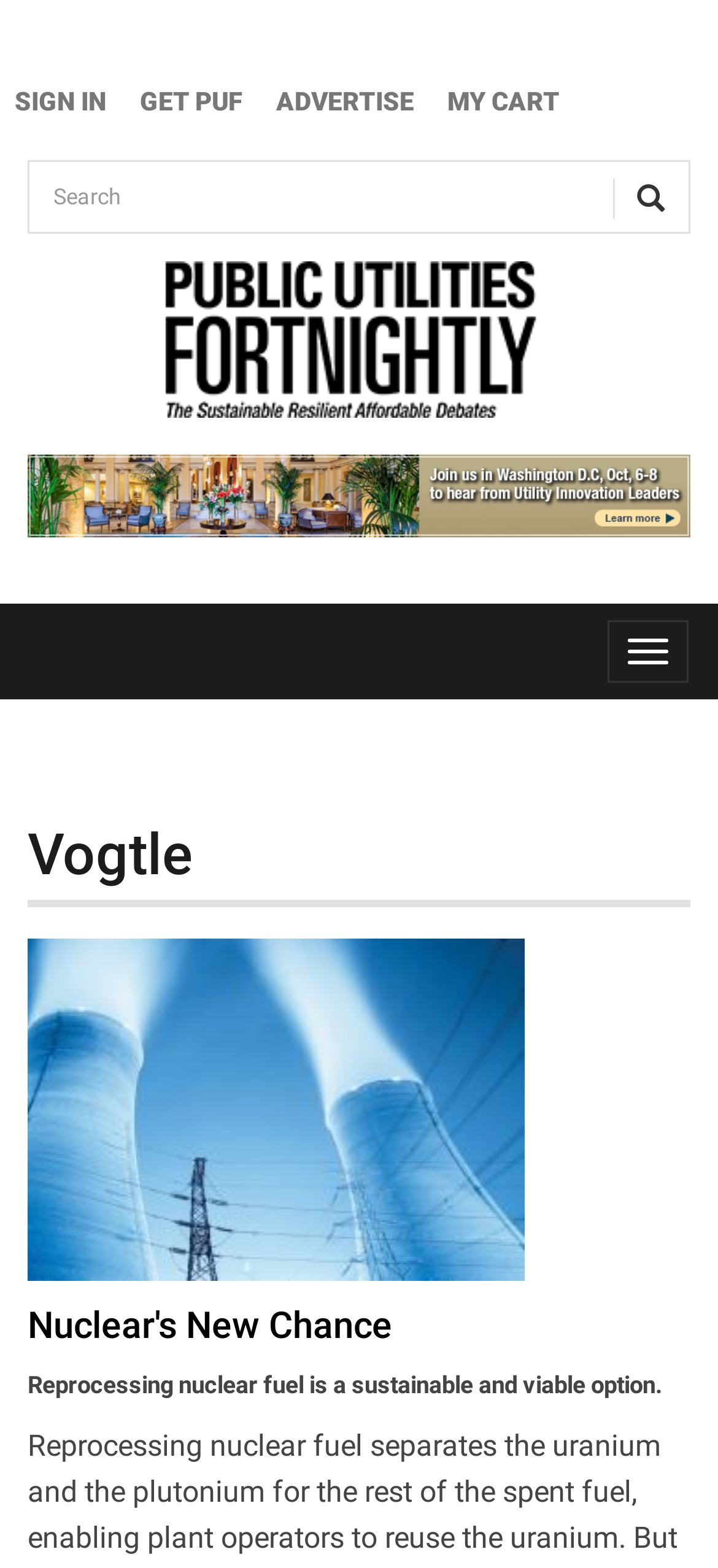Could you please study the image and provide a detailed answer to the question:
What is the topic of the article?

The webpage has a heading 'Nuclear's New Chance' and a static text 'Reprocessing nuclear fuel is a sustainable and viable option.', which indicates that the article is discussing nuclear energy and its potential.